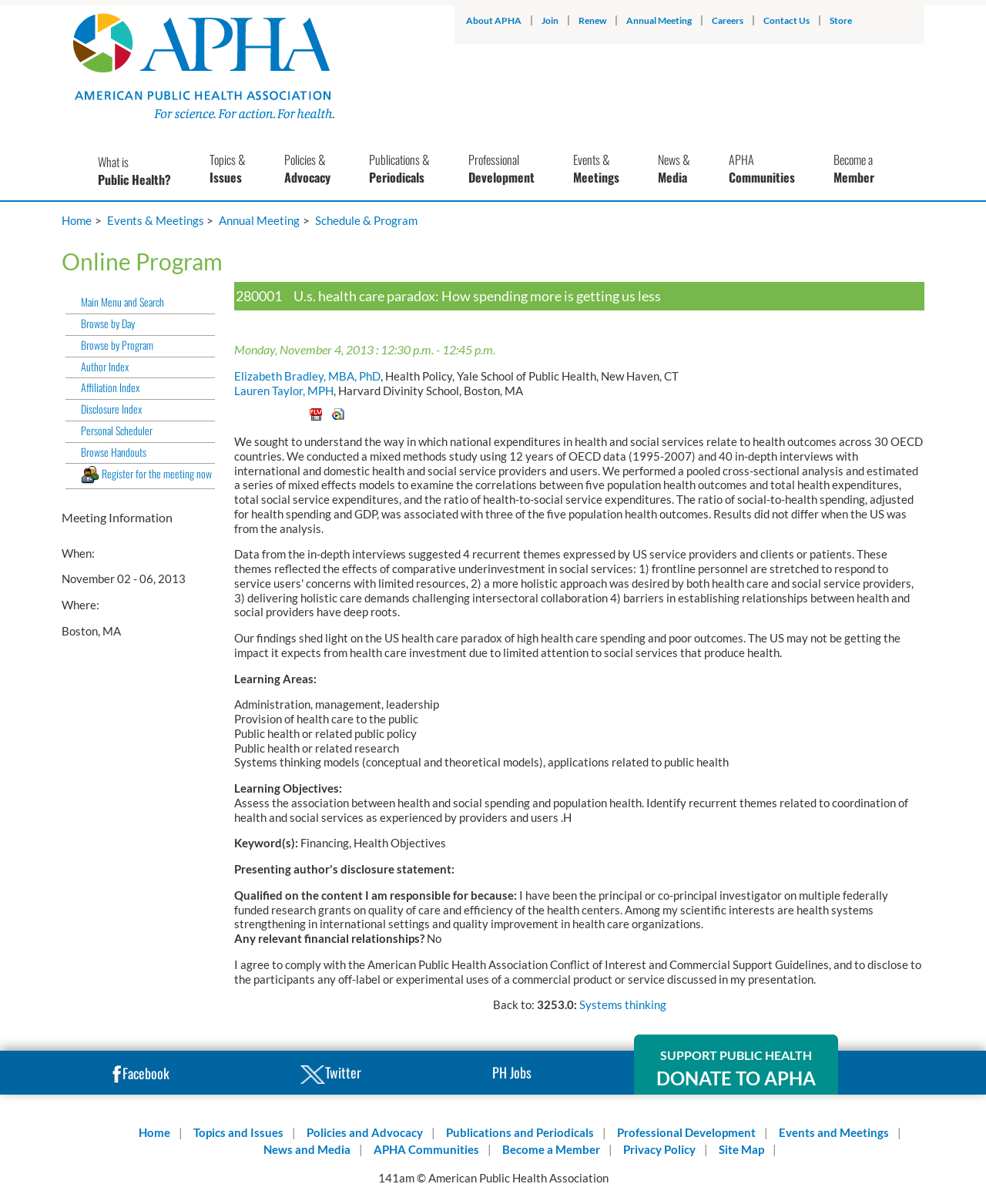Provide a thorough description of the webpage you see.

The webpage is about the 141st APHA Annual Meeting and Exposition, which took place from November 2 to November 6, 2013. The page has a navigation menu at the top with links to various sections, including "About APHA", "Join", "Renew", "Annual Meeting", "Careers", "Contact Us", and "Store". Below the navigation menu, there is a prominent link to "APHA Home" accompanied by an image.

The main content of the page is divided into two sections. The left section has a series of links to different topics, including "What is Public Health?", "Topics & Issues", "Policies & Advocacy", "Publications & Periodicals", "Professional Development", "Events & Meetings", "News & Media", and "APHA Communities". There is also a link to "Become a Member" at the bottom of this section.

The right section of the page appears to be a detailed program schedule for the Annual Meeting. It starts with a heading "Online Program" and has a series of links and text blocks describing different sessions, including the title, date, time, speakers, and abstracts. The sessions are organized by topic, with headings such as "Learning Areas", "Learning Objectives", and "Keyword(s)". There are also links to "Back to" and "Systems thinking" at the bottom of this section.

At the bottom of the page, there are links to "Main Menu and Search", "Browse by Day", "Browse by Program", "Author Index", "Affiliation Index", "Disclosure Index", "Personal Scheduler", and "Browse Handouts". There is also a link to "Register for the meeting now" accompanied by an image. Finally, there is a section with meeting information, including the dates and location of the meeting, and links to social media platforms and a donation page.